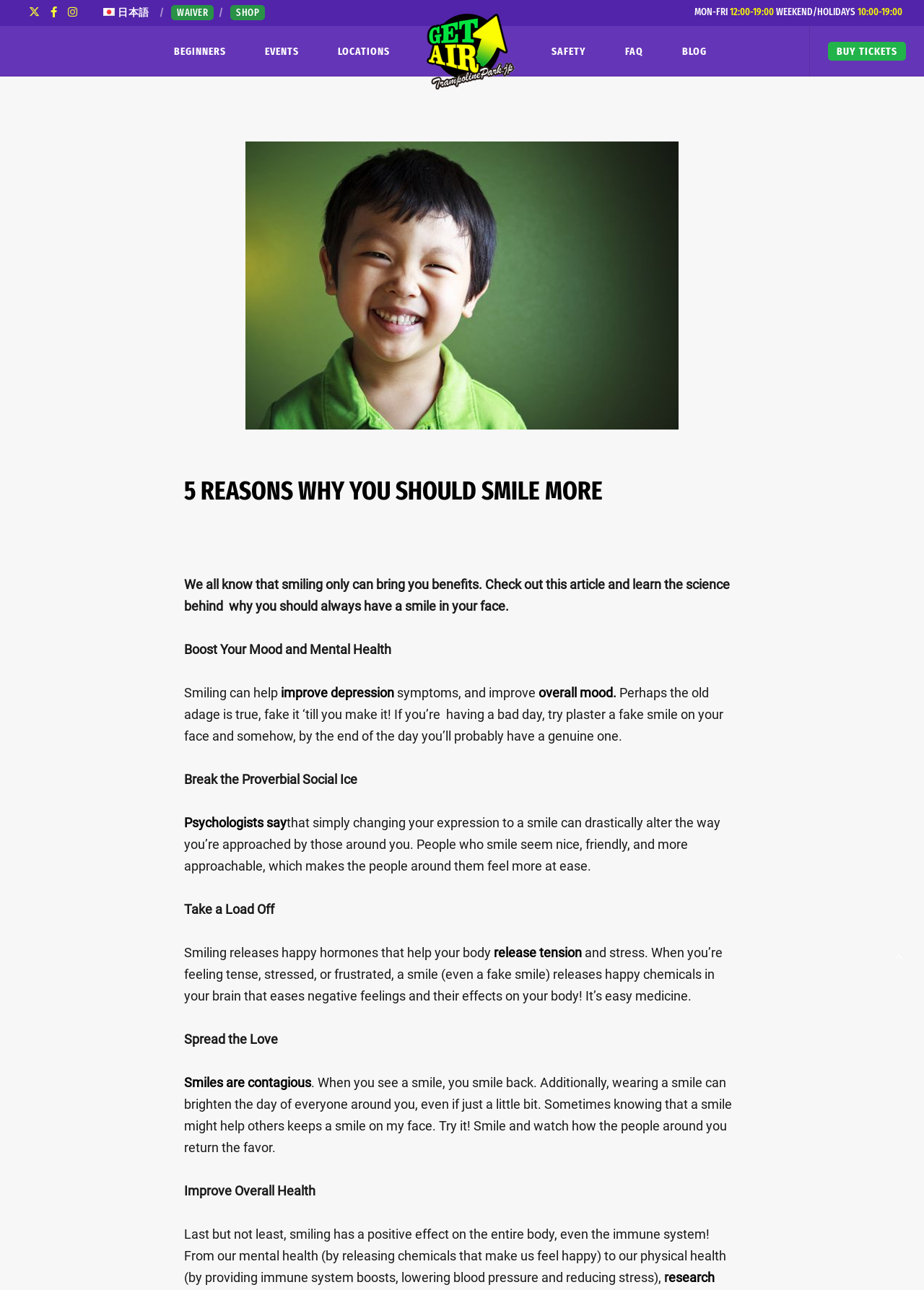Find and provide the bounding box coordinates for the UI element described with: "RWC PDF Schedule".

None